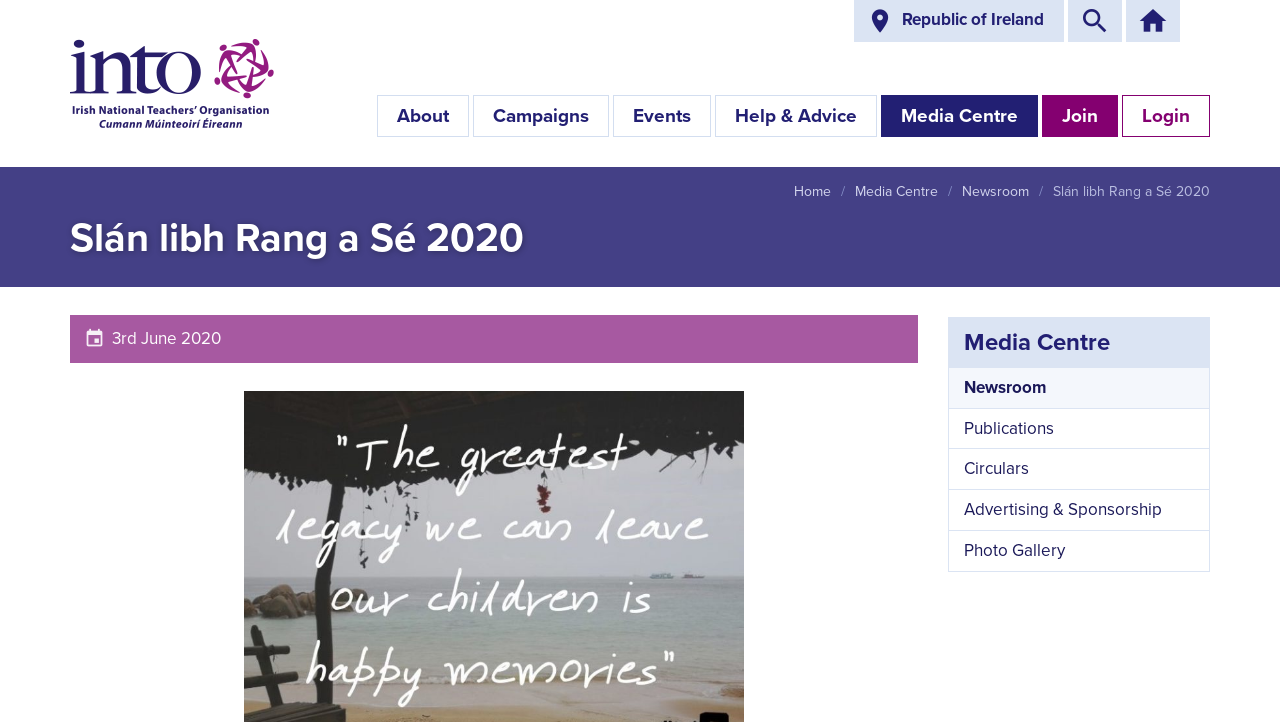Please identify the webpage's heading and generate its text content.

Slán libh Rang a Sé 2020